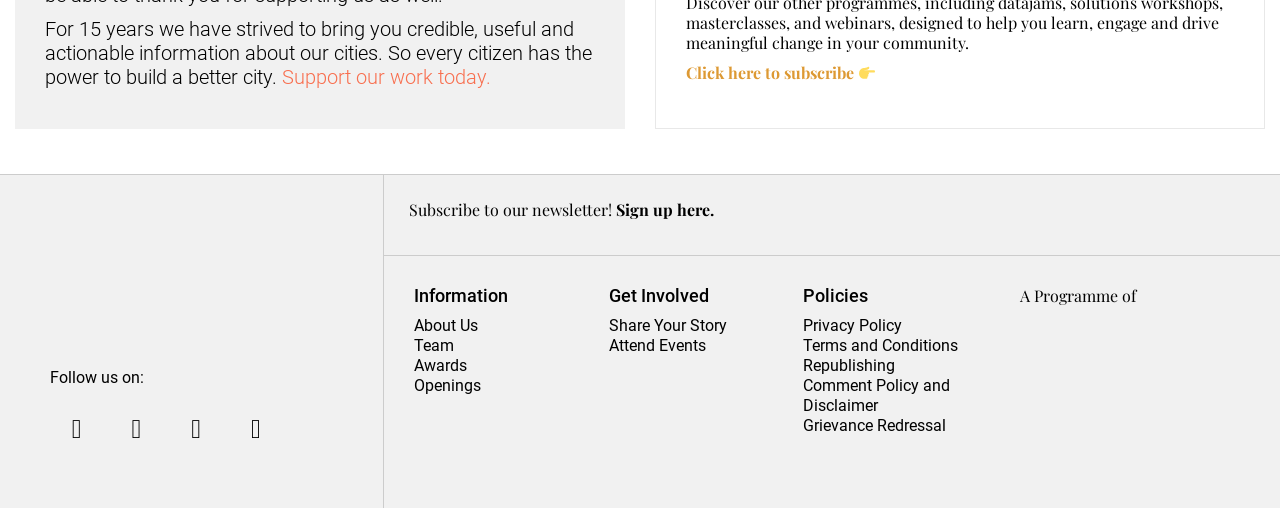What is the purpose of Citizen Matters?
Using the image as a reference, answer the question in detail.

Based on the static text 'For 15 years we have strived to bring you credible, useful and actionable information about our cities. So every citizen has the power to build a better city.', it can be inferred that the purpose of Citizen Matters is to bring credible information to citizens to empower them to build a better city.